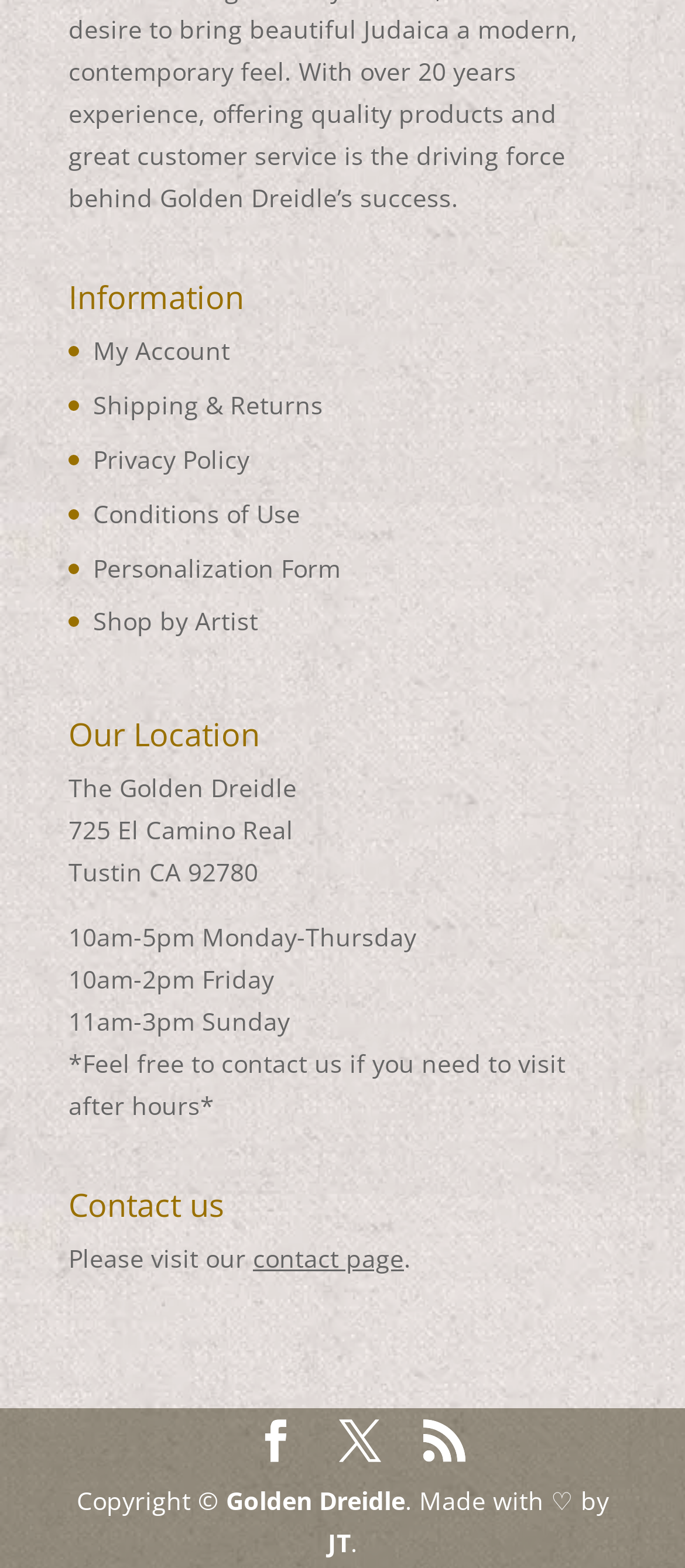Please identify the bounding box coordinates of the element that needs to be clicked to perform the following instruction: "Learn about Shipping & Returns".

[0.136, 0.248, 0.472, 0.269]